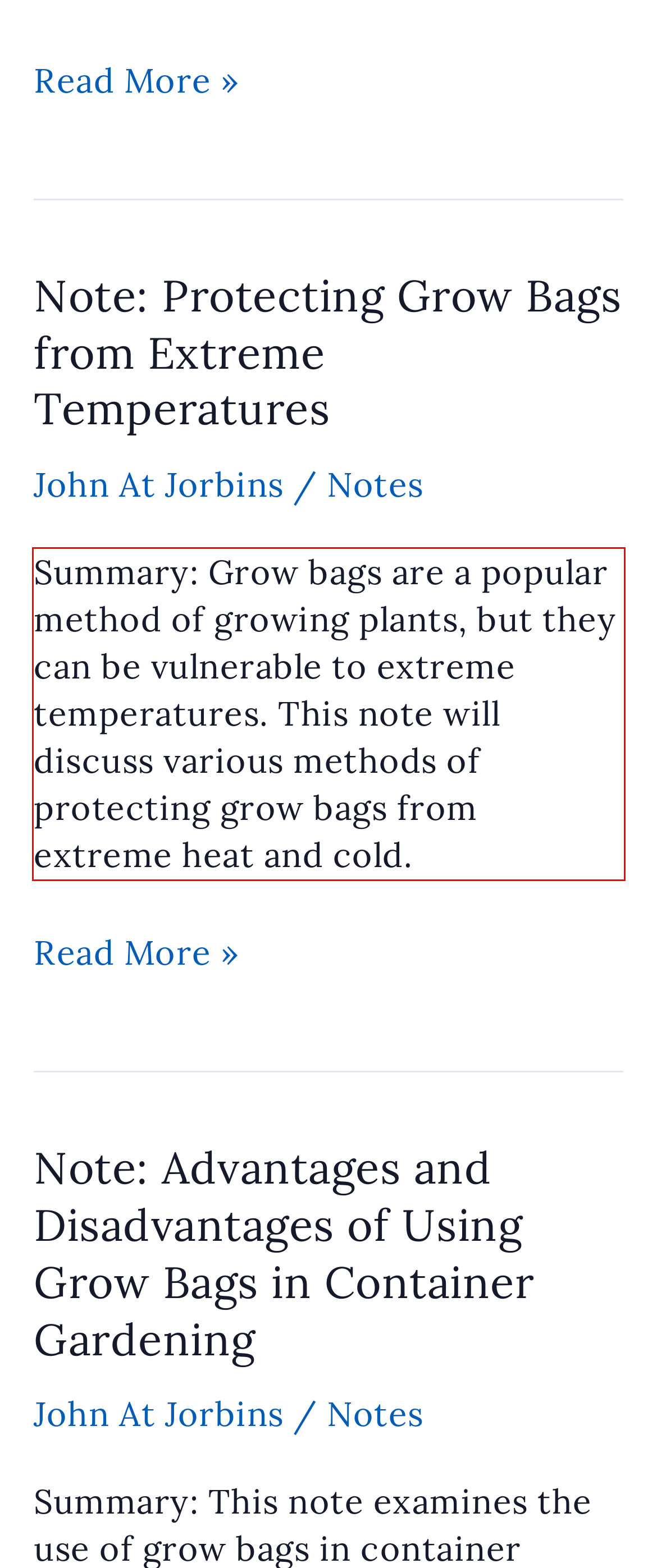Analyze the red bounding box in the provided webpage screenshot and generate the text content contained within.

Summary: Grow bags are a popular method of growing plants, but they can be vulnerable to extreme temperatures. This note will discuss various methods of protecting grow bags from extreme heat and cold.